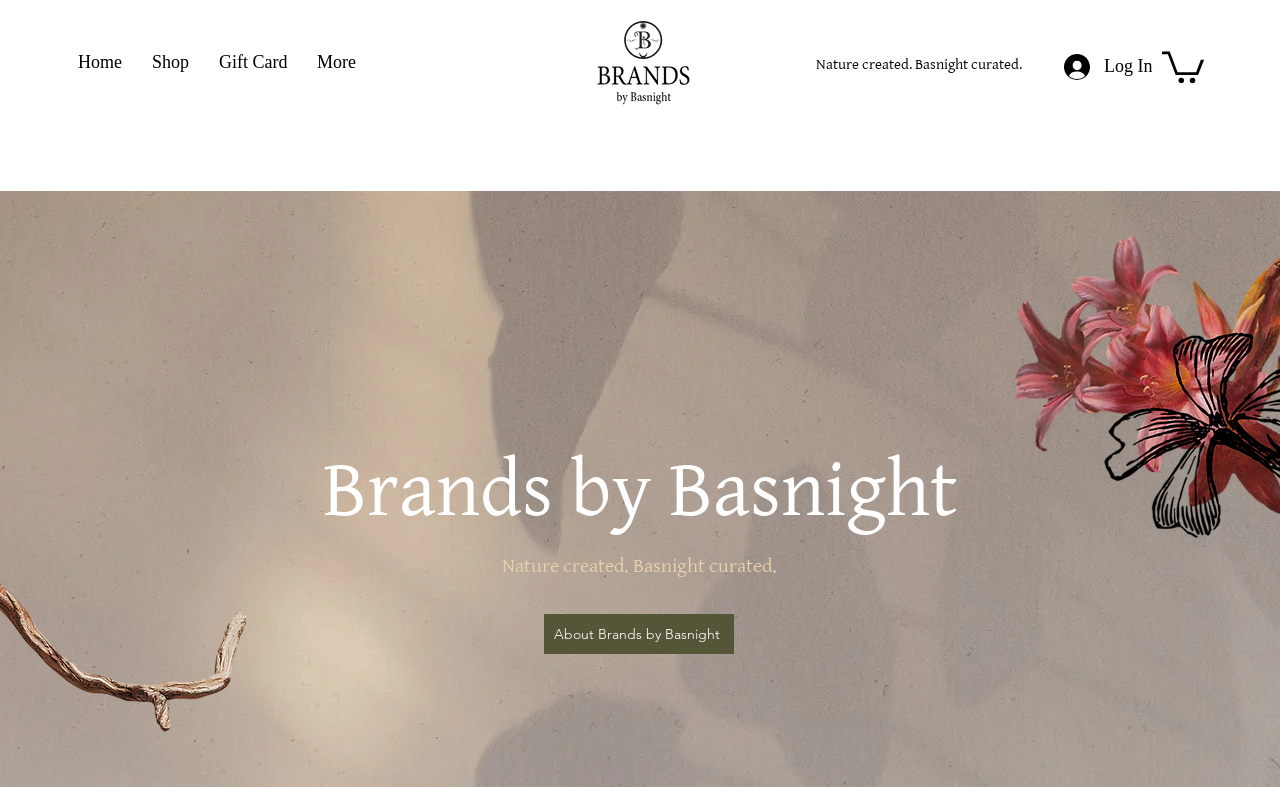Identify the primary heading of the webpage and provide its text.

Nature created. Basnight curated.